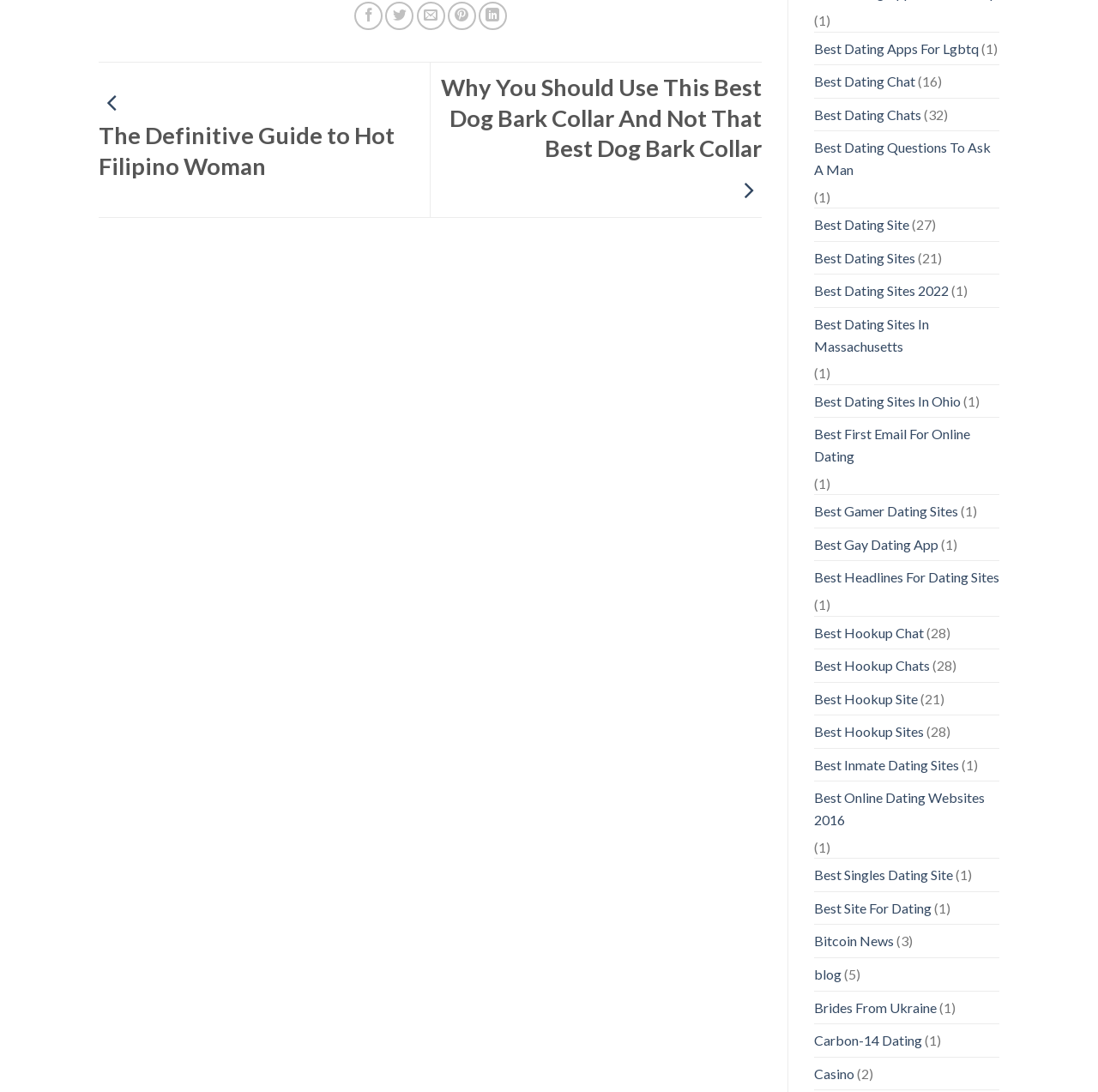How many links are there on the webpage?
Using the image provided, answer with just one word or phrase.

More than 30